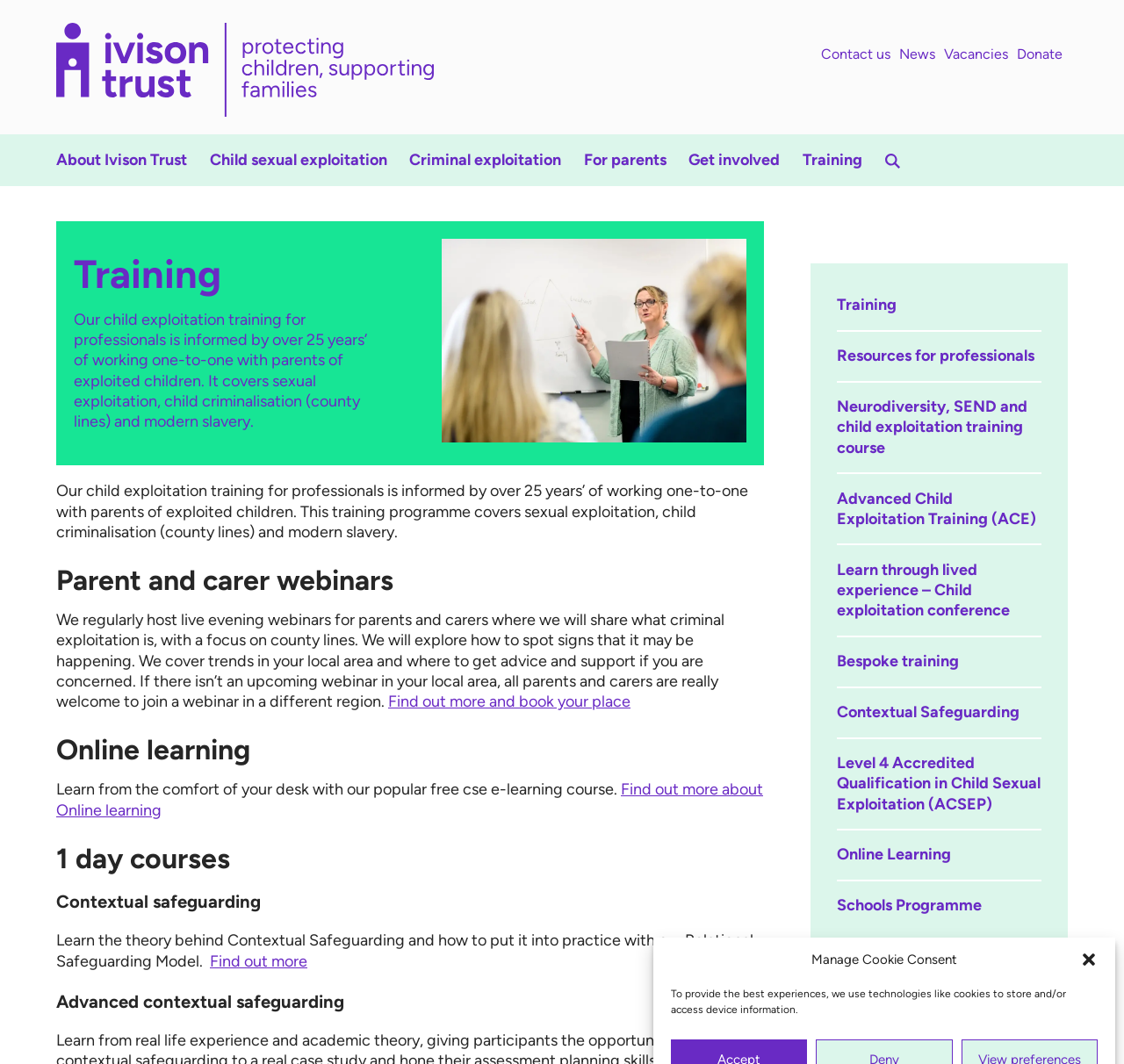Highlight the bounding box of the UI element that corresponds to this description: "Vacancies".

[0.84, 0.038, 0.897, 0.065]